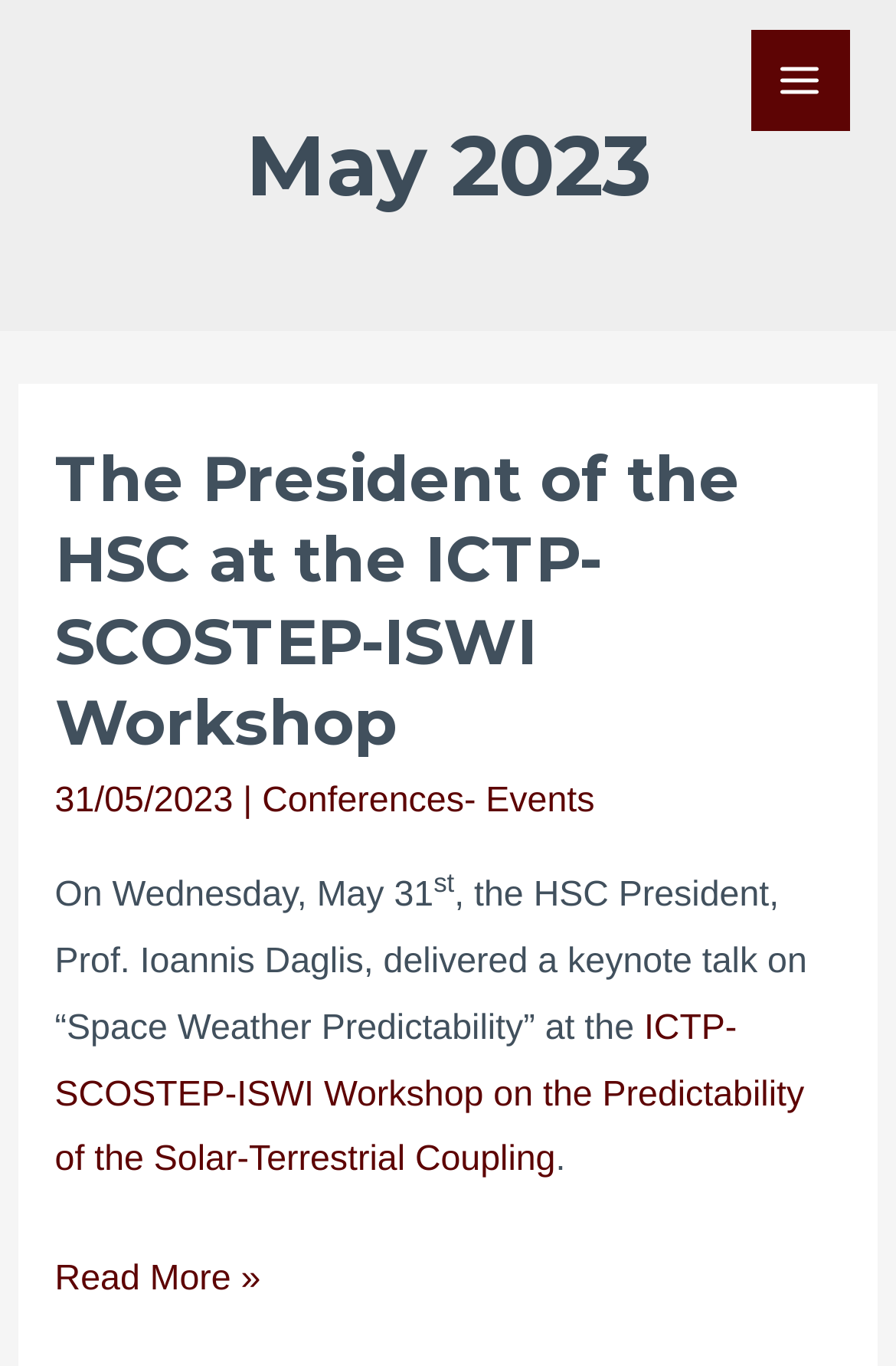Respond to the following query with just one word or a short phrase: 
What is the main menu button's text?

MAIN MENU